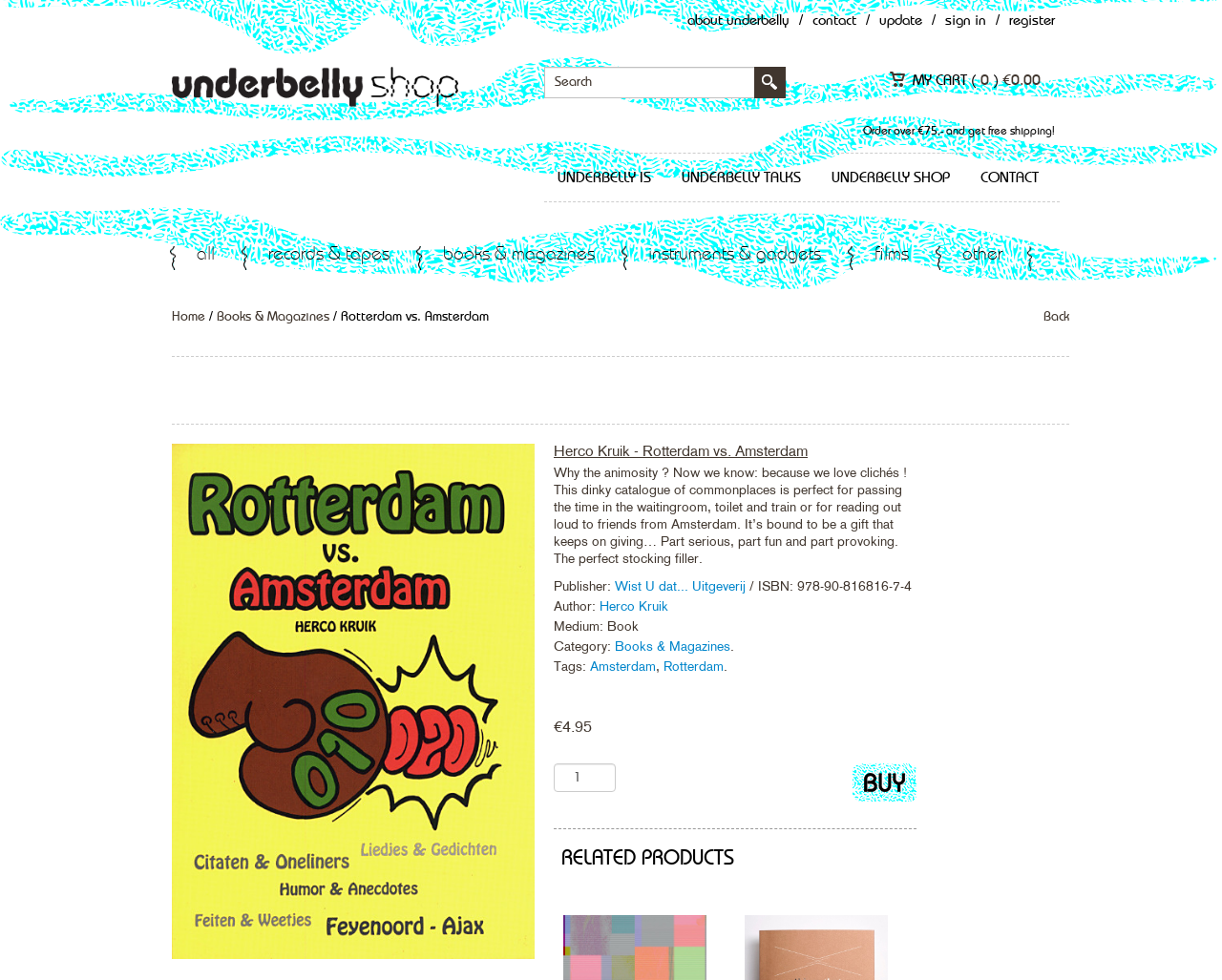Please find the bounding box coordinates of the element that needs to be clicked to perform the following instruction: "View 'Books & Magazines'". The bounding box coordinates should be four float numbers between 0 and 1, represented as [left, top, right, bottom].

[0.177, 0.316, 0.27, 0.33]